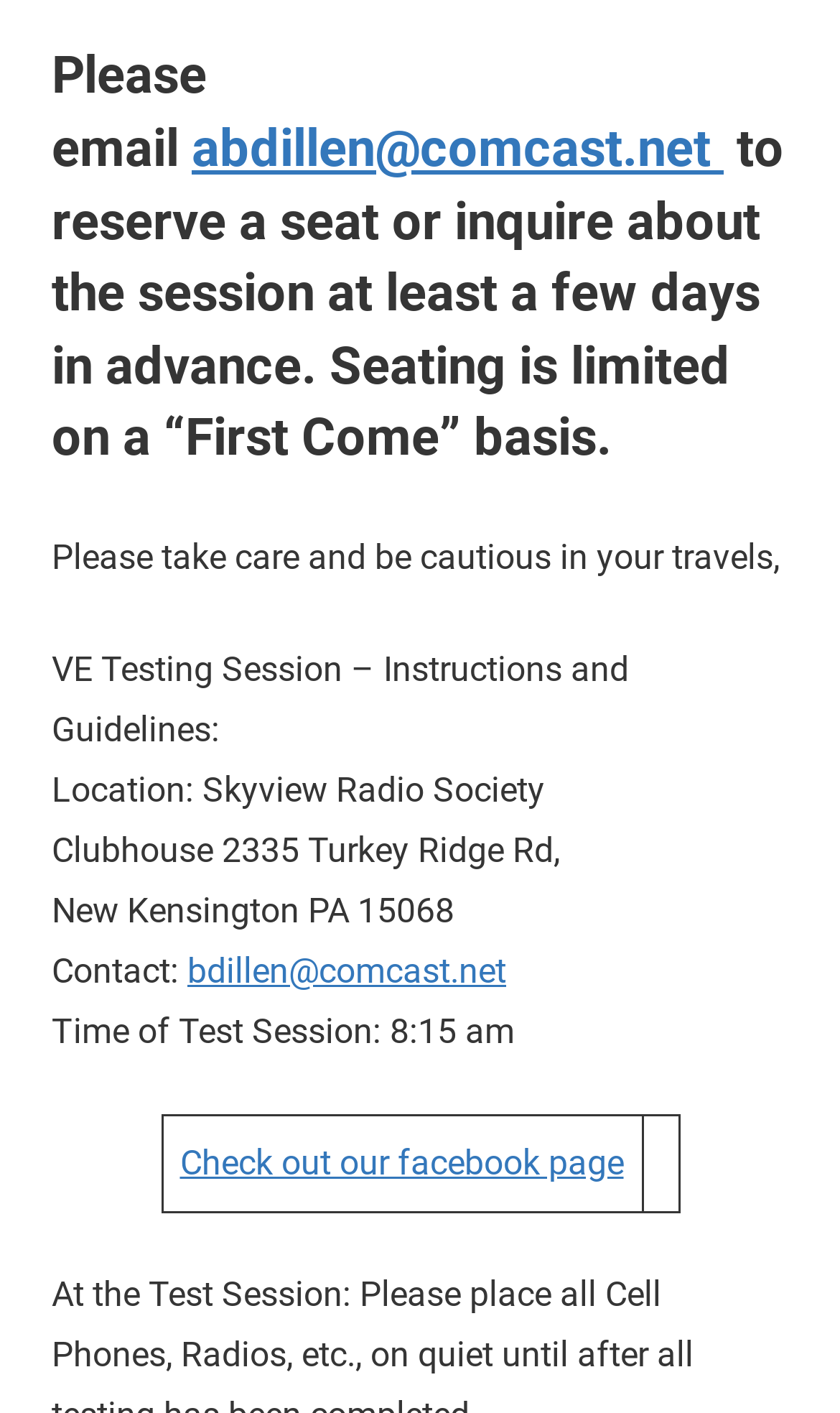Use the information in the screenshot to answer the question comprehensively: What is the time of the test session?

The time of the test session can be found in the text 'Time of Test Session: 8:15 am' which is located at the middle of the webpage, indicating the scheduled time for the testing session.